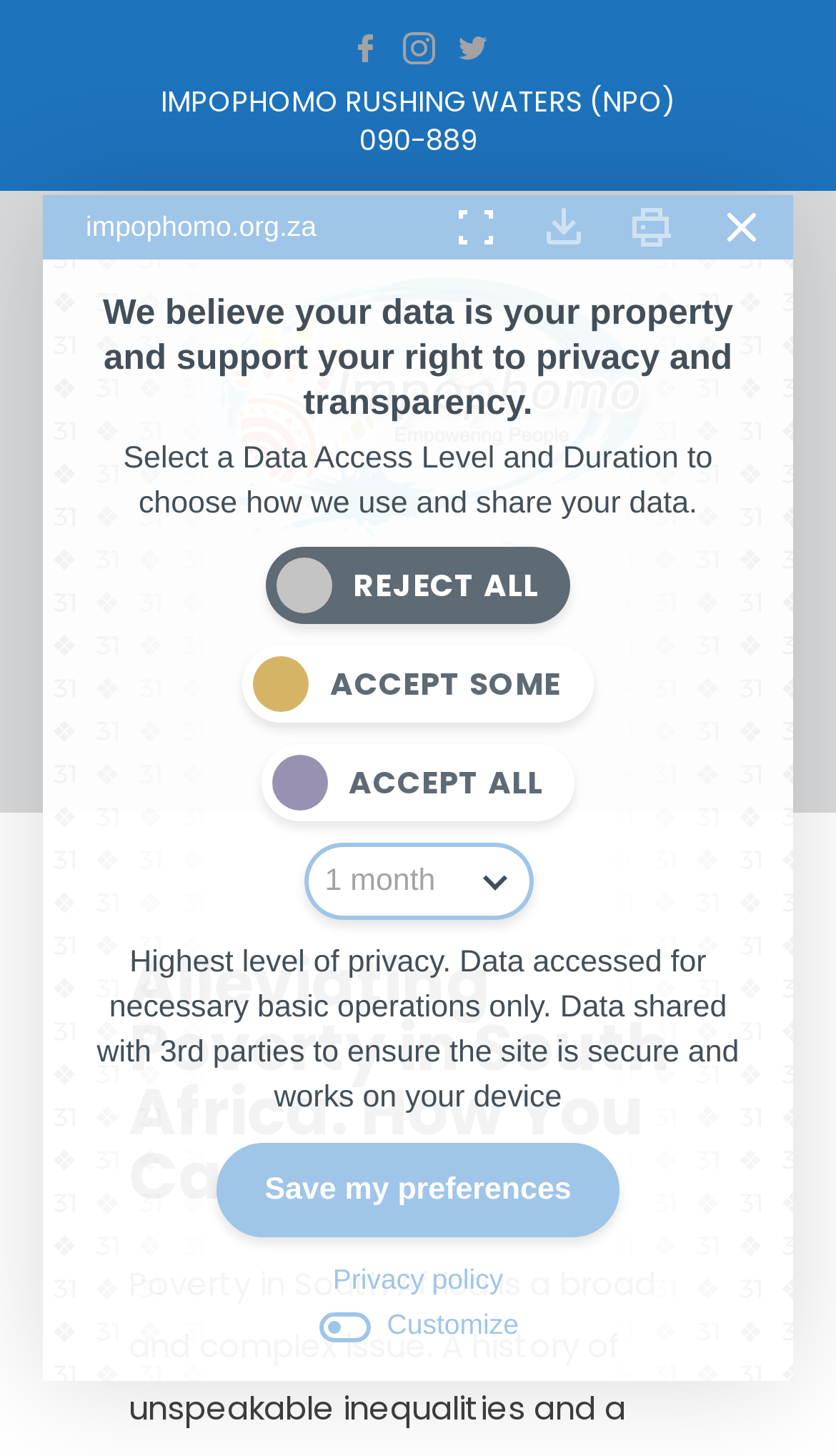Give the bounding box coordinates for this UI element: "Save my preferences". The coordinates should be four float numbers between 0 and 1, arranged as [left, top, right, bottom].

[0.26, 0.784, 0.74, 0.85]